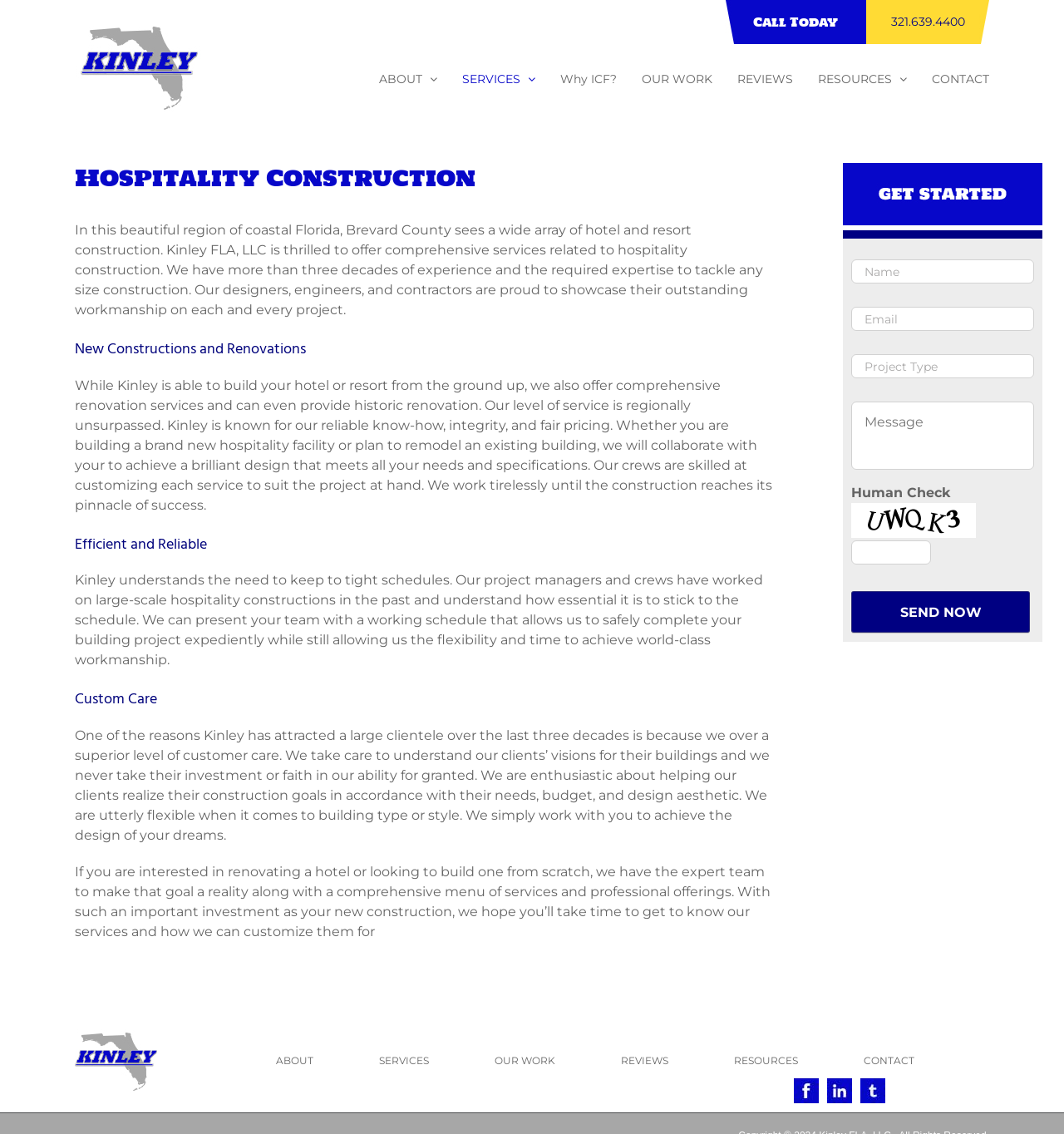Highlight the bounding box coordinates of the element that should be clicked to carry out the following instruction: "Click the Kinley Construction Logo". The coordinates must be given as four float numbers ranging from 0 to 1, i.e., [left, top, right, bottom].

[0.07, 0.023, 0.189, 0.105]